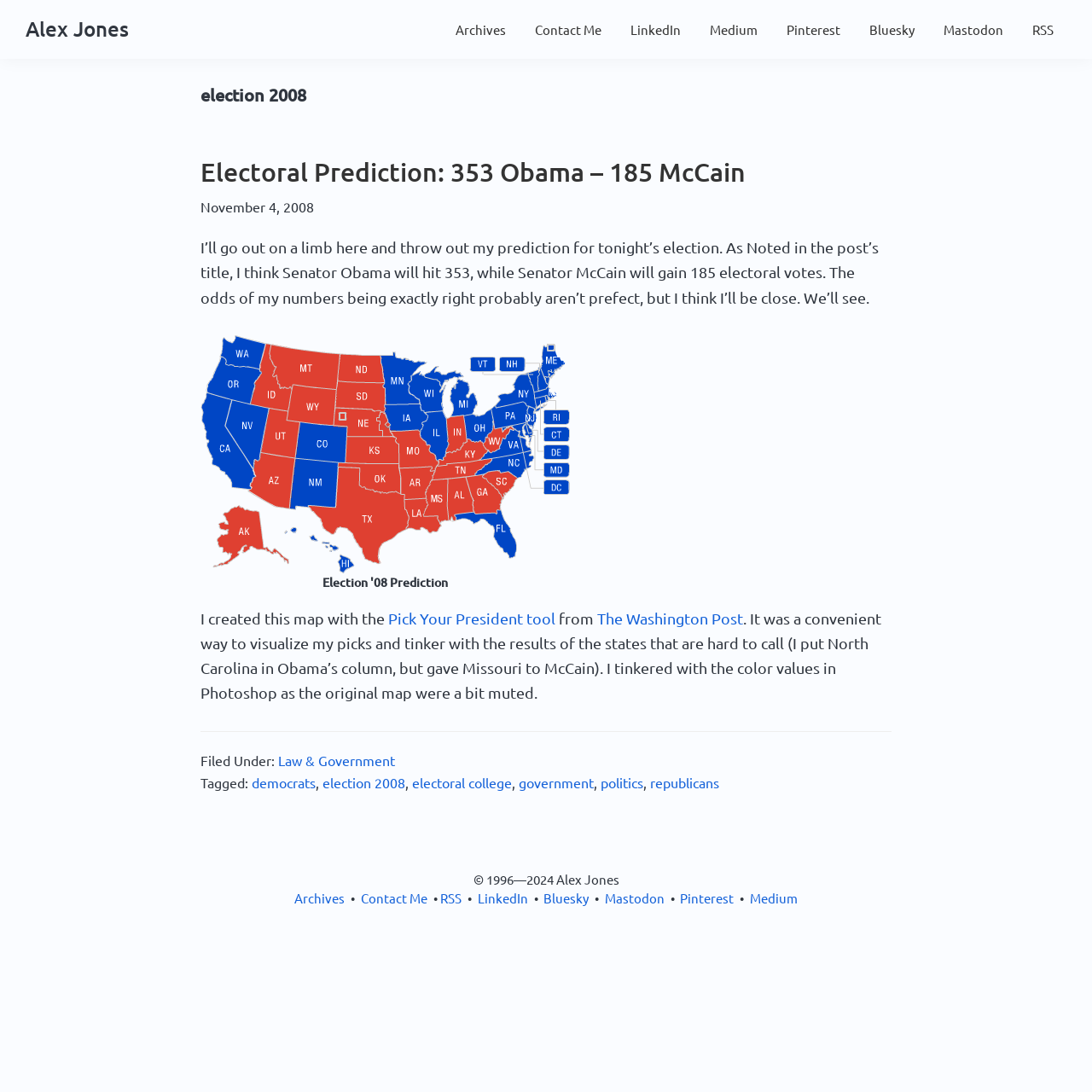Please identify the bounding box coordinates of the area that needs to be clicked to fulfill the following instruction: "Check the election 2008 prediction map."

[0.184, 0.307, 0.522, 0.543]